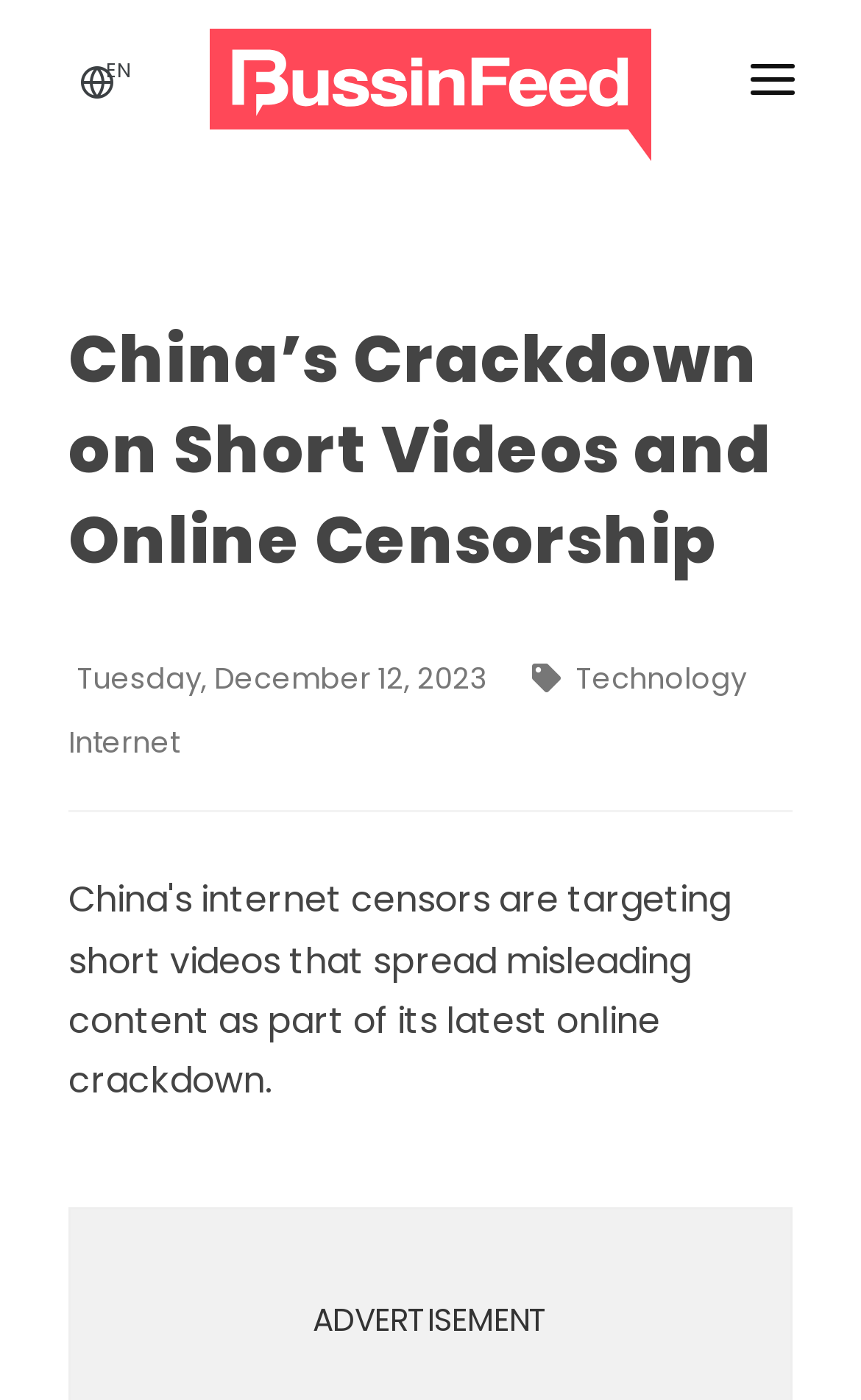Find the bounding box coordinates of the element to click in order to complete this instruction: "Read about artificial intelligence". The bounding box coordinates must be four float numbers between 0 and 1, denoted as [left, top, right, bottom].

[0.118, 0.311, 0.882, 0.374]